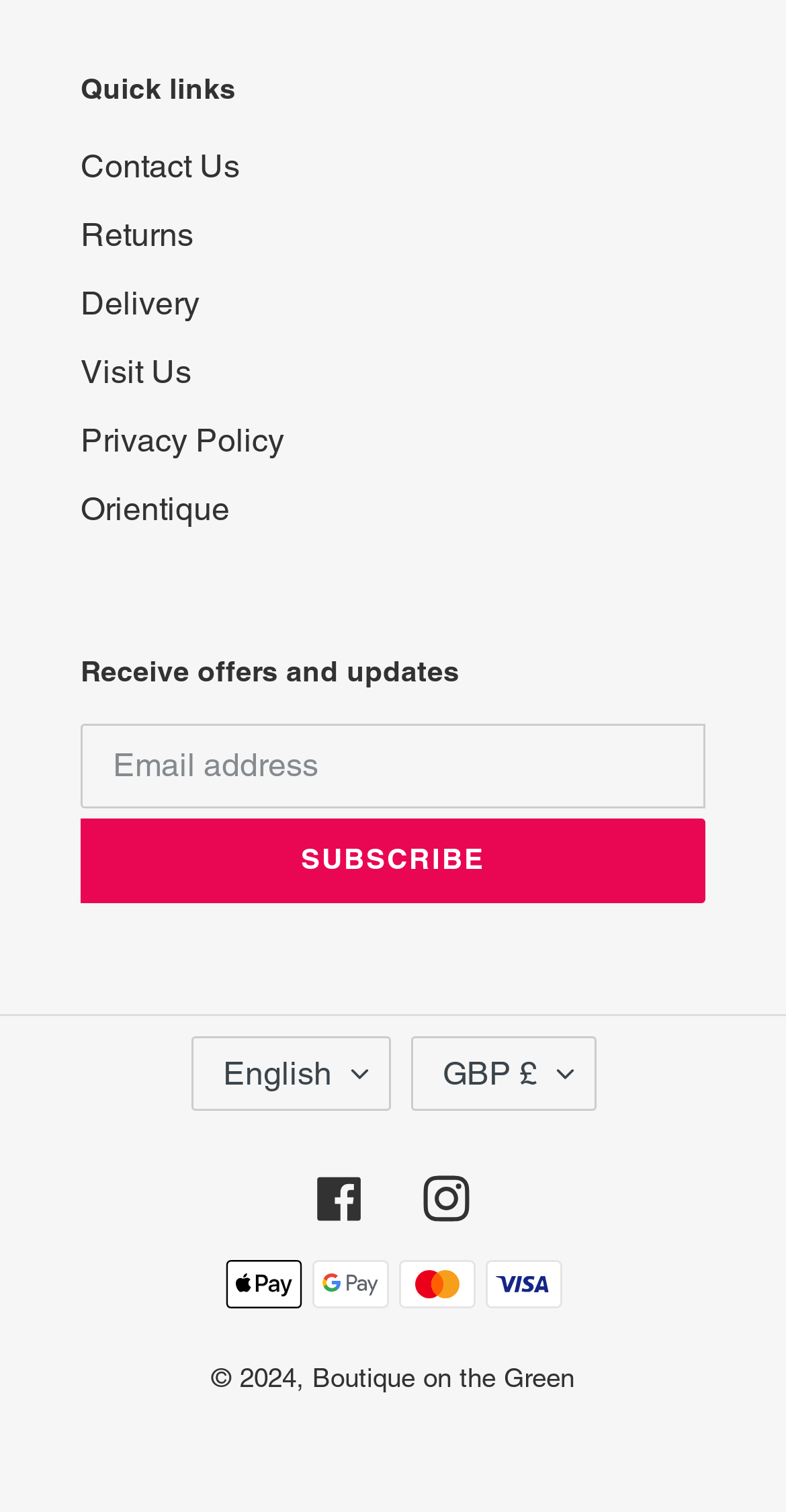Provide the bounding box for the UI element matching this description: "Contact Us".

[0.103, 0.097, 0.305, 0.122]